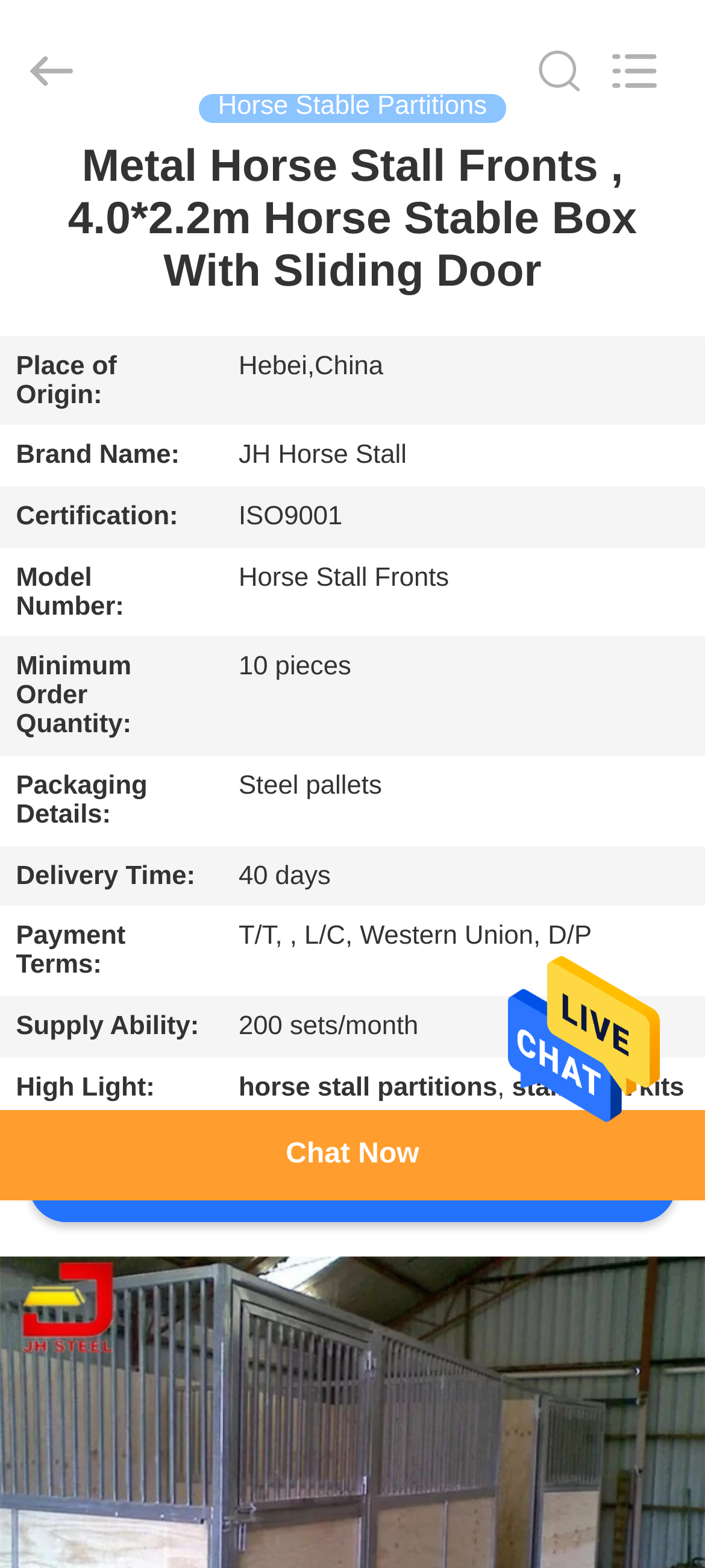Refer to the image and answer the question with as much detail as possible: What is the delivery time for the horse stall?

I found the answer by examining the table on the webpage, specifically the row with the header 'Delivery Time:' and the corresponding grid cell that contains the text '40 days'.